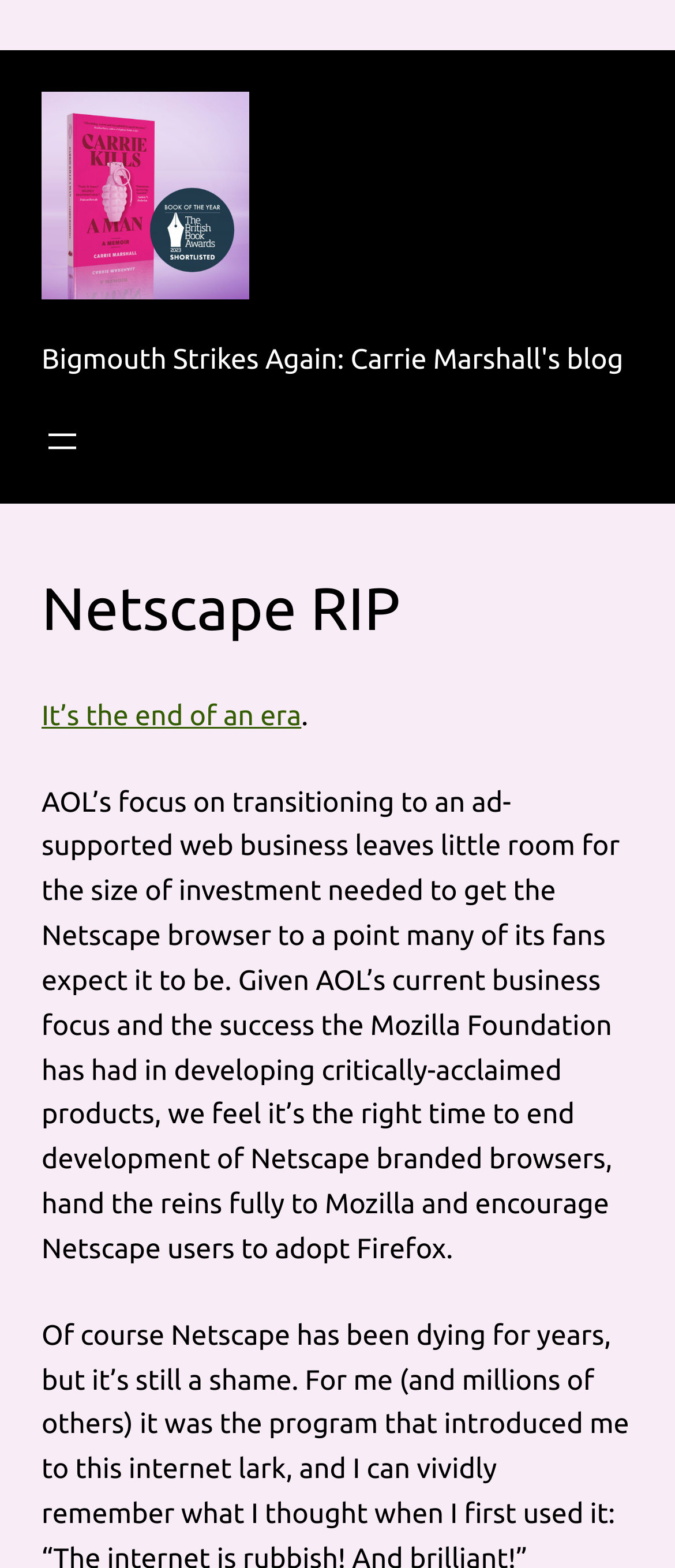What is the format of the content below the main heading?
Please provide a comprehensive answer based on the details in the screenshot.

The content below the main heading is enclosed in a blockquote element, which is typically used to set off a quotation or a piece of text from the rest of the content, indicating that the content is a quote or a special section of text.